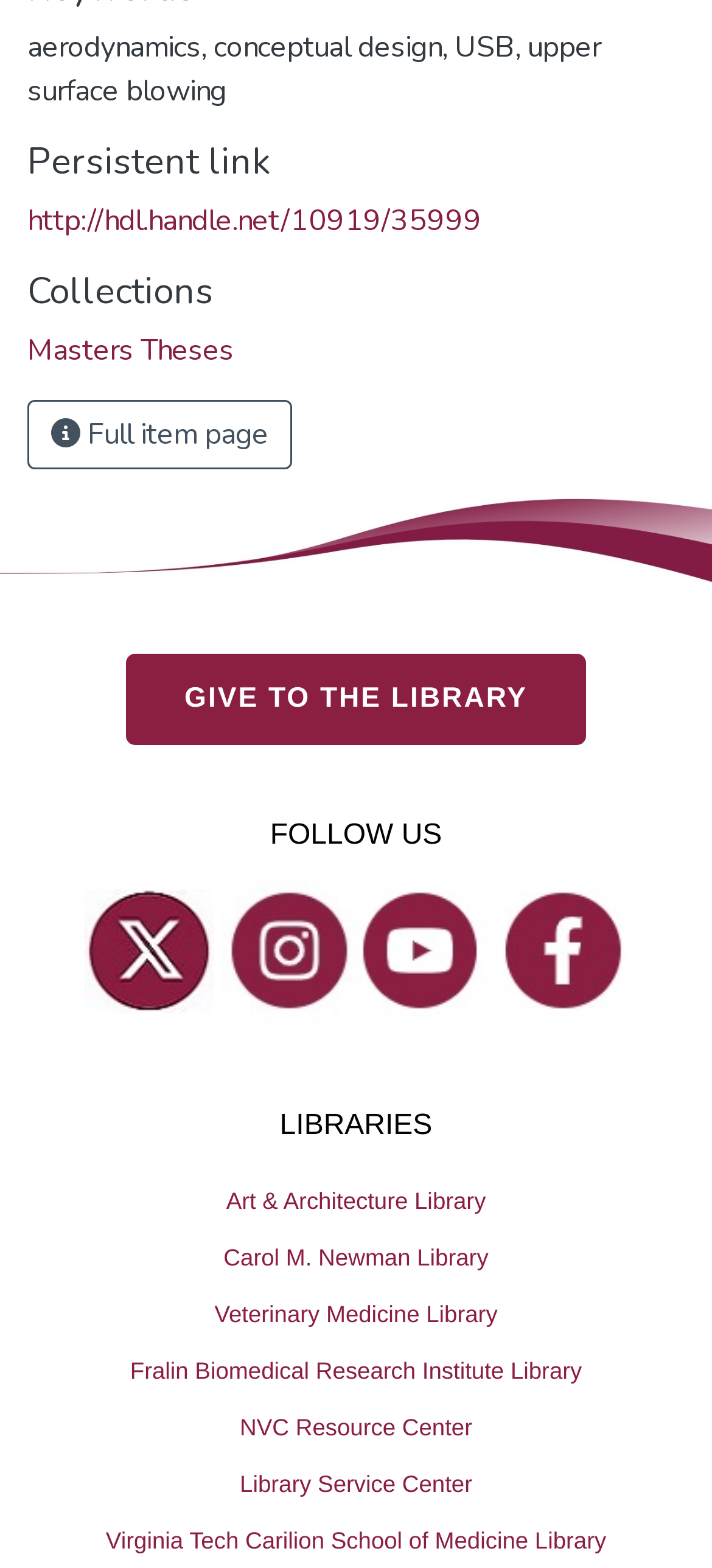Identify the bounding box of the HTML element described here: "Fralin Biomedical Research Institute Library". Provide the coordinates as four float numbers between 0 and 1: [left, top, right, bottom].

[0.0, 0.856, 1.0, 0.892]